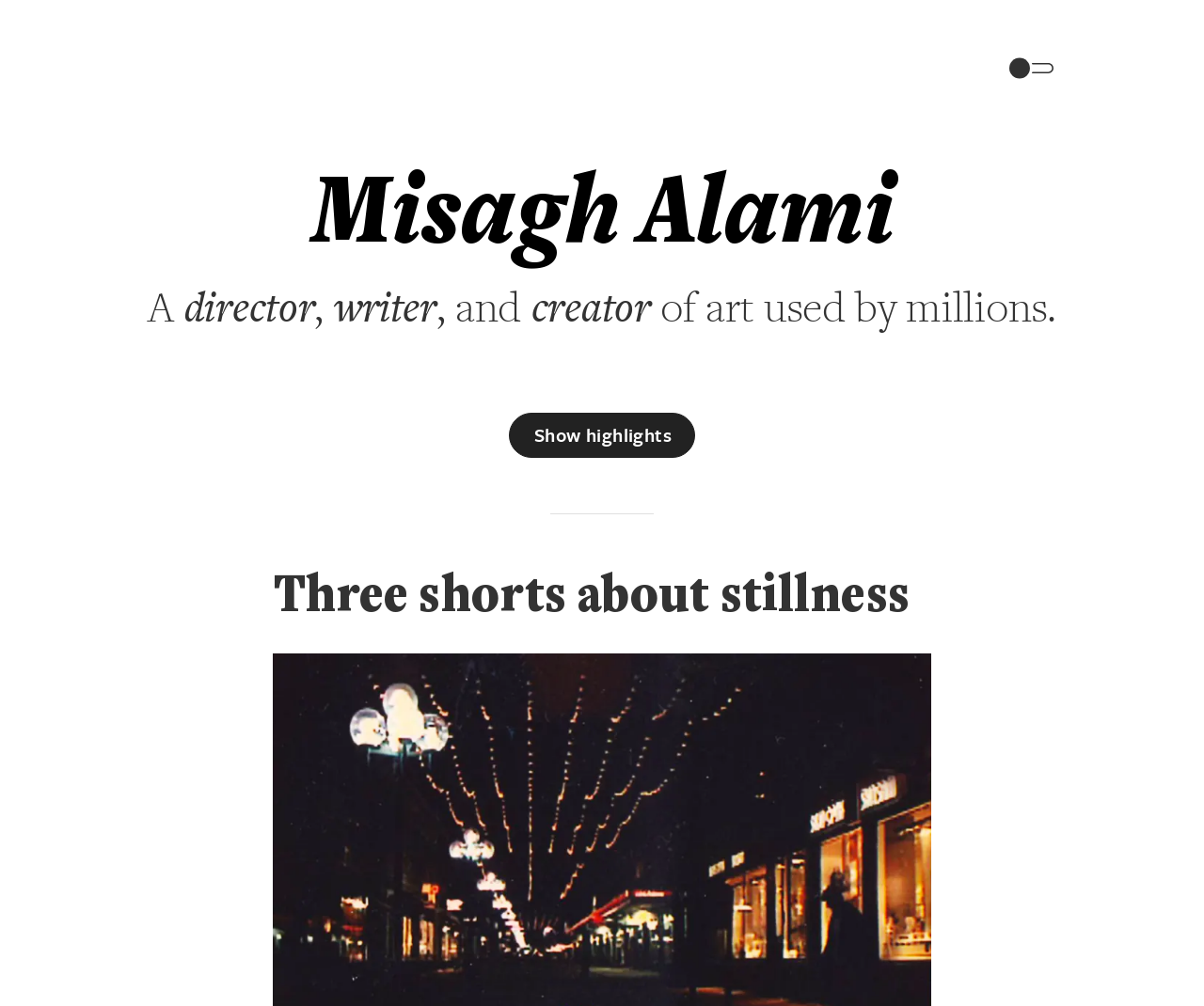What is the relationship between Misagh Alami and the three shorts?
Please provide a comprehensive answer based on the details in the screenshot.

Based on the text on the webpage, it can be inferred that Misagh Alami is the creator of the three shorts, as it is mentioned that he is the 'creator of art used by millions' and the three shorts are about stillness, which is a theme present in his earlier work.